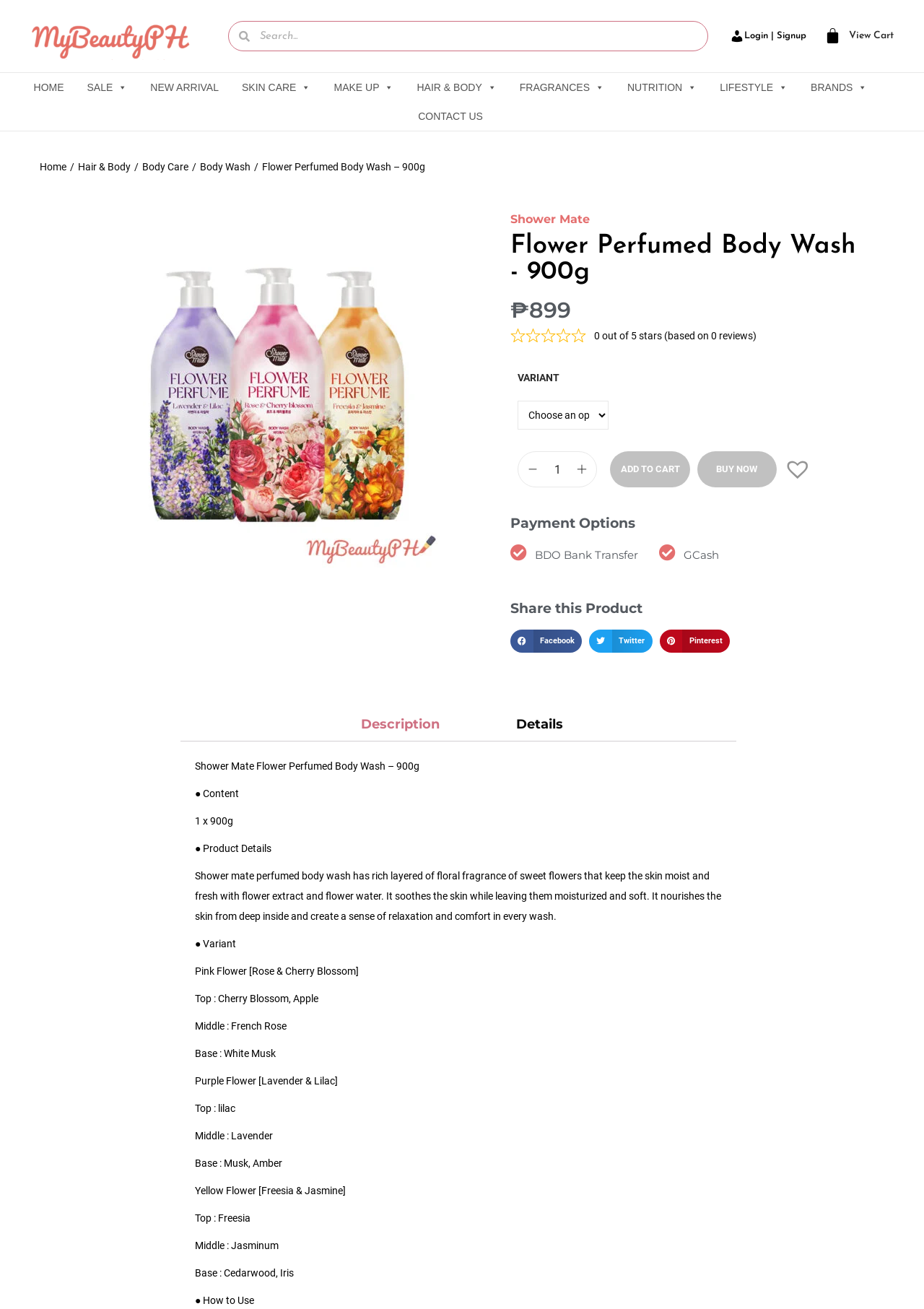What is the purpose of the 'Shower Mate' link?
Refer to the image and give a detailed answer to the question.

The 'Shower Mate' link is likely a link to more information about the product or the brand. This can be inferred from the link's text and its location on the product page.